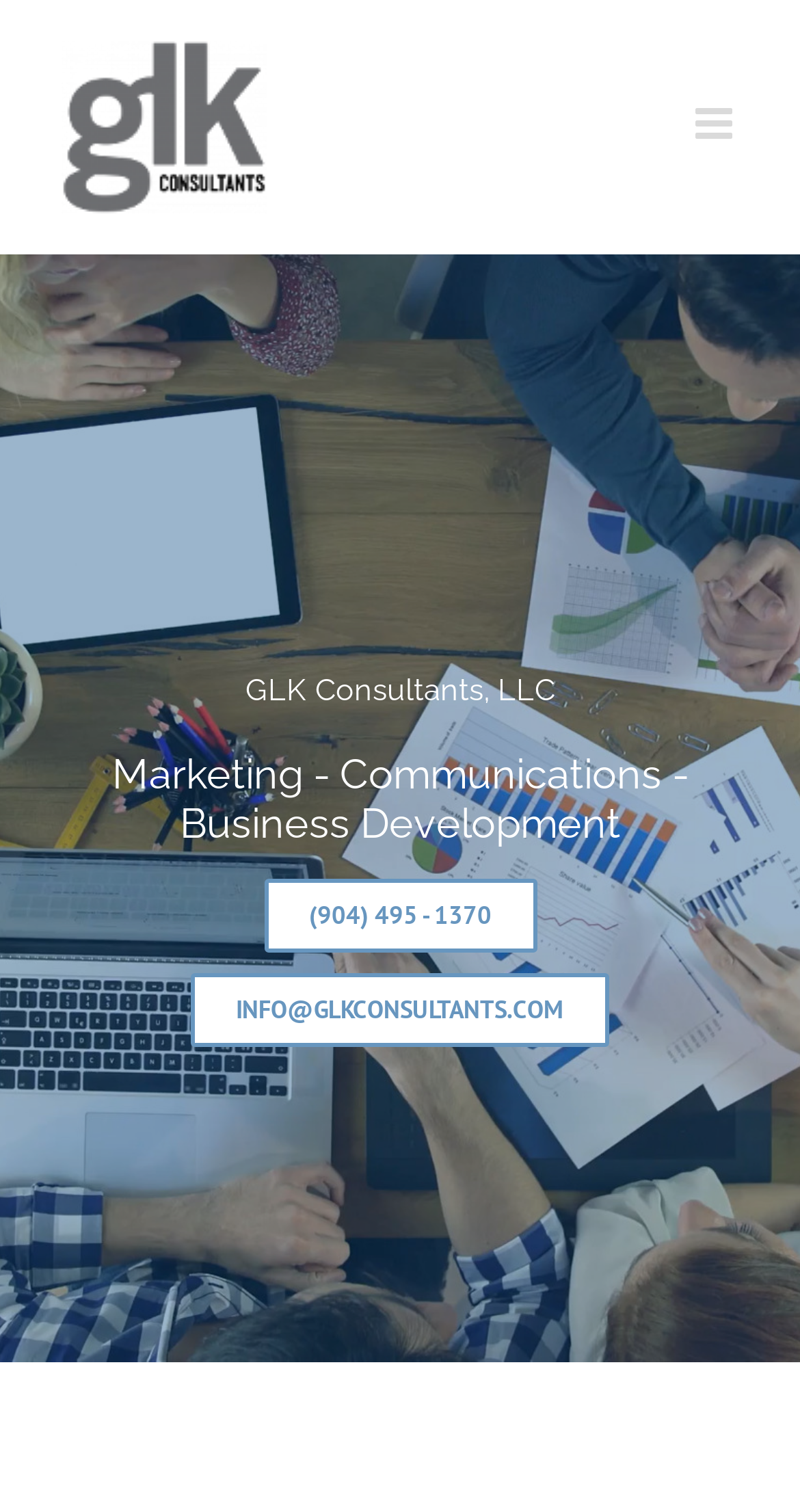What is the phone number?
Please craft a detailed and exhaustive response to the question.

I found the phone number by looking at the link element that contains the phone number '(904) 495 - 1370'. This link is located below the company name and description.